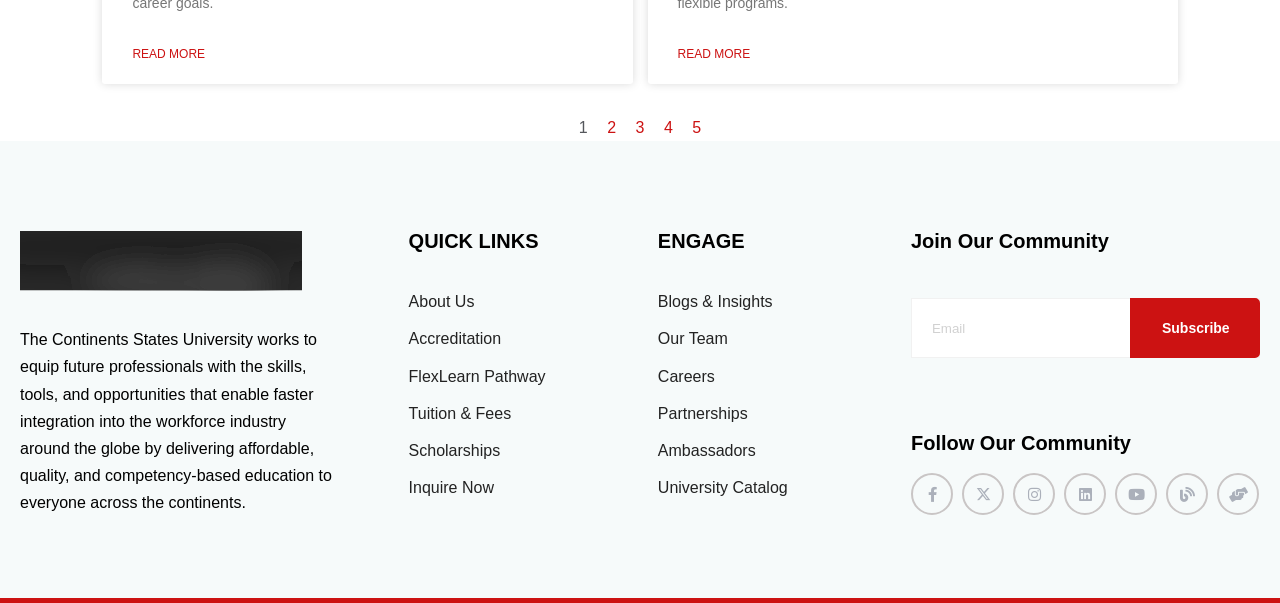Can you provide the bounding box coordinates for the element that should be clicked to implement the instruction: "Go to page 2"?

[0.474, 0.197, 0.481, 0.226]